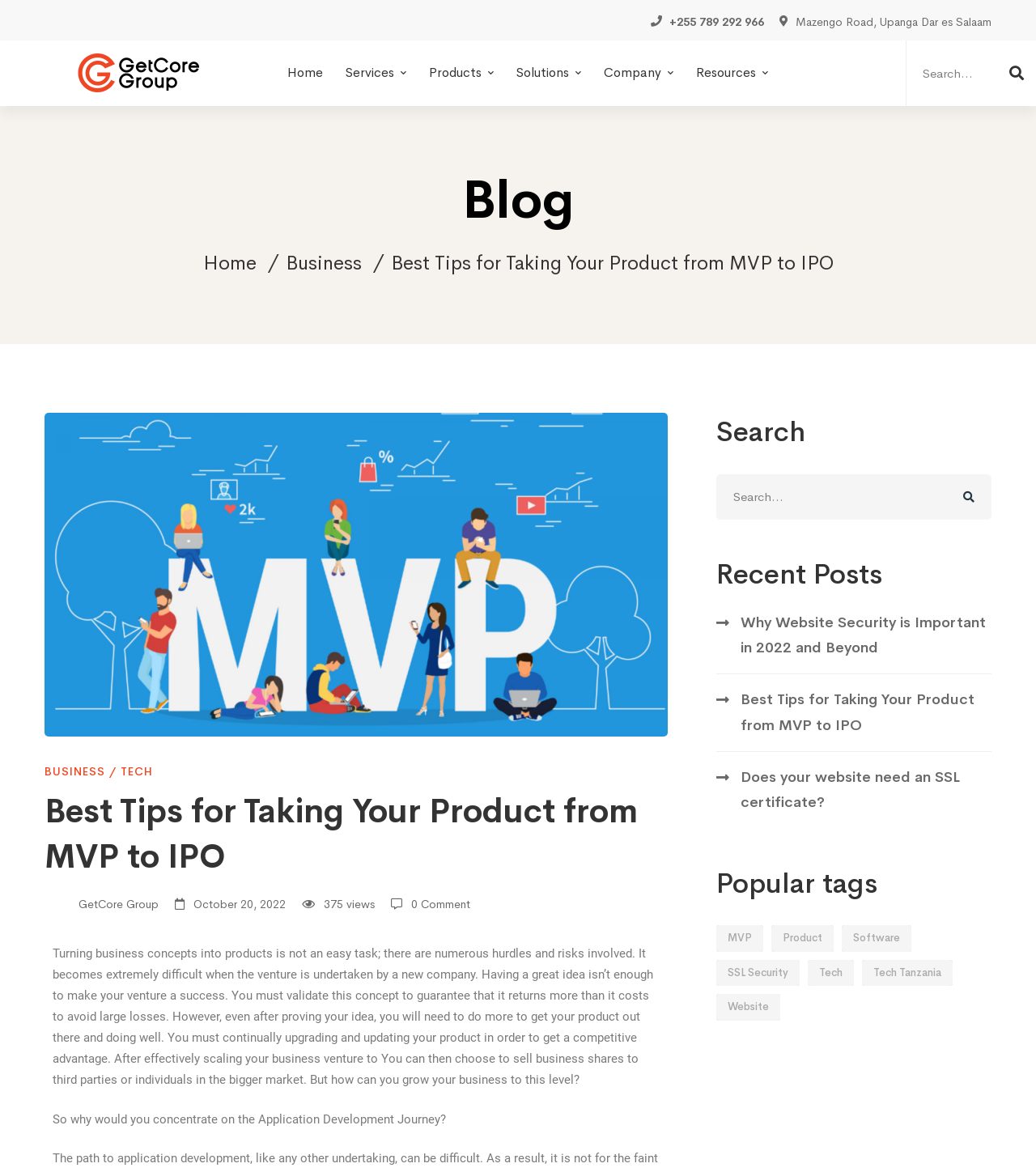Could you determine the bounding box coordinates of the clickable element to complete the instruction: "Explore Web Development services"? Provide the coordinates as four float numbers between 0 and 1, i.e., [left, top, right, bottom].

[0.355, 0.588, 0.455, 0.606]